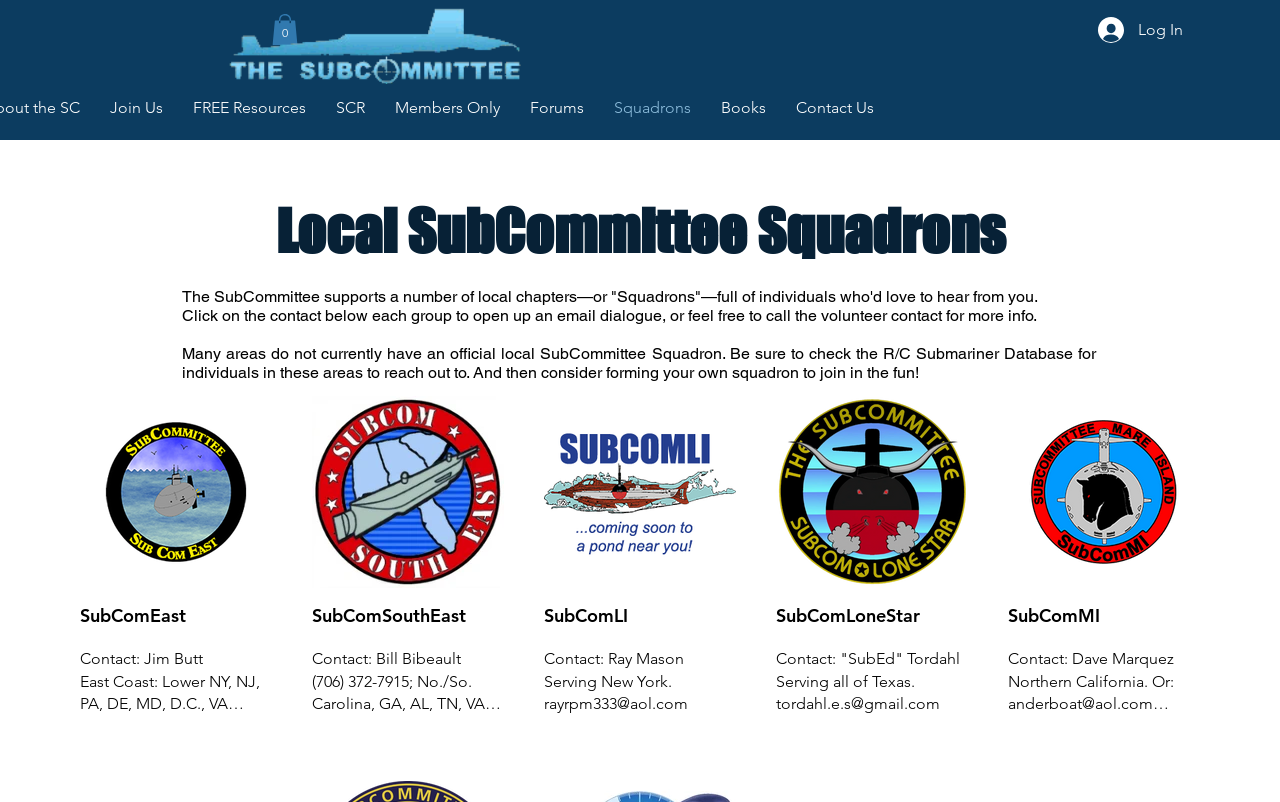Specify the bounding box coordinates of the area to click in order to follow the given instruction: "Click the 'Support' link."

None